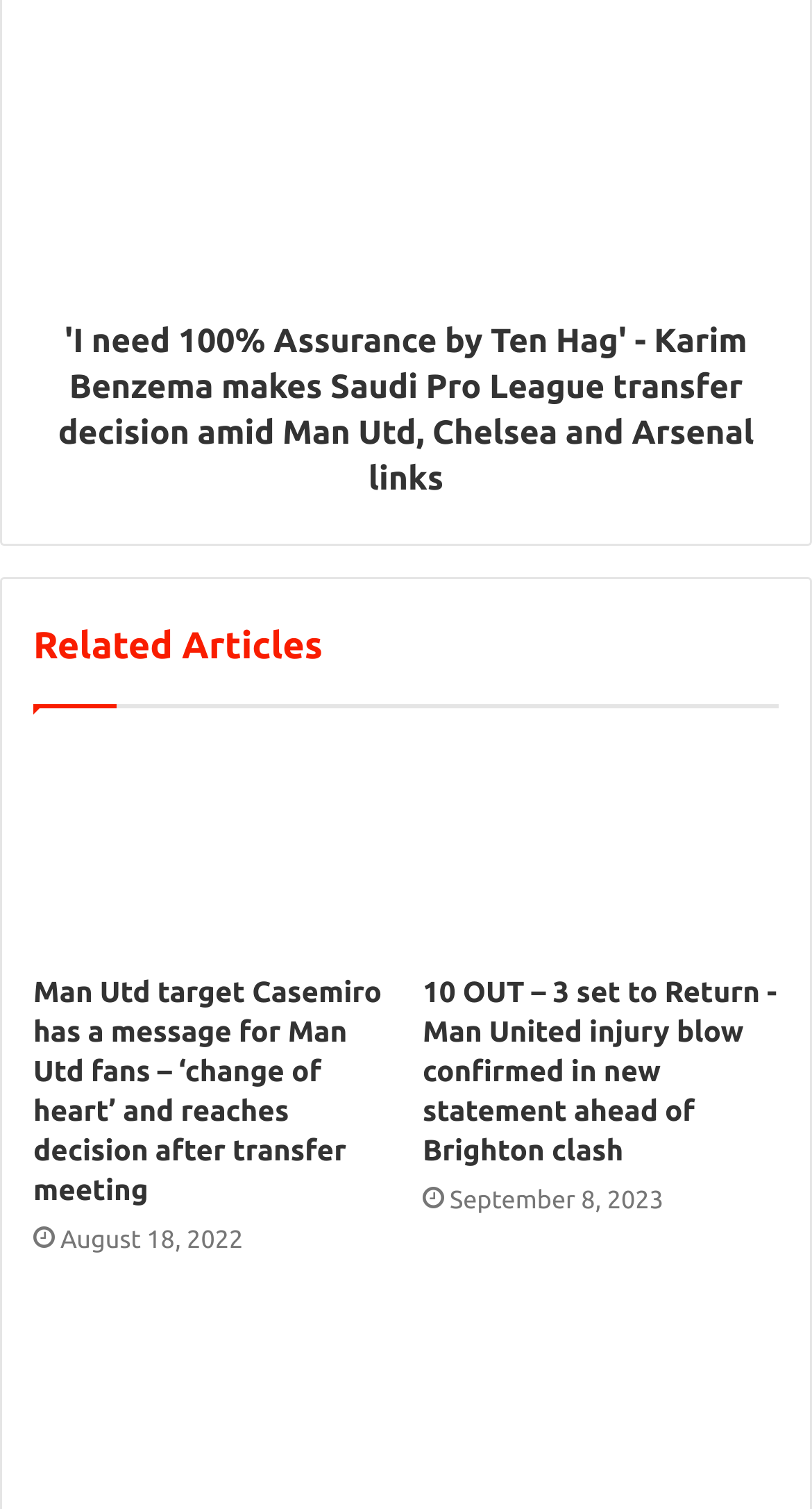Analyze the image and deliver a detailed answer to the question: How many articles are on this webpage?

I counted the number of article links on the webpage, which are 6 in total. They are 'I need 100% Assurance by Ten Hag' - Karim Benzema makes Saudi Pro League transfer decision amid Man Utd, Chelsea and Arsenal links, Man Utd target Casemiro has a message for Man Utd fans – ‘change of heart’ and reaches decision after transfer meeting, 10 OUT – 3 set to Return -Man United injury blow confirmed in new statement ahead of Brighton clash, Touching – Maguire made just one promise to Man Utd fans aim link to West Ham with as deal 50% ‘close’, and Christian Eriksen has confirmed his Champions League football stance amid Manchester United talk.